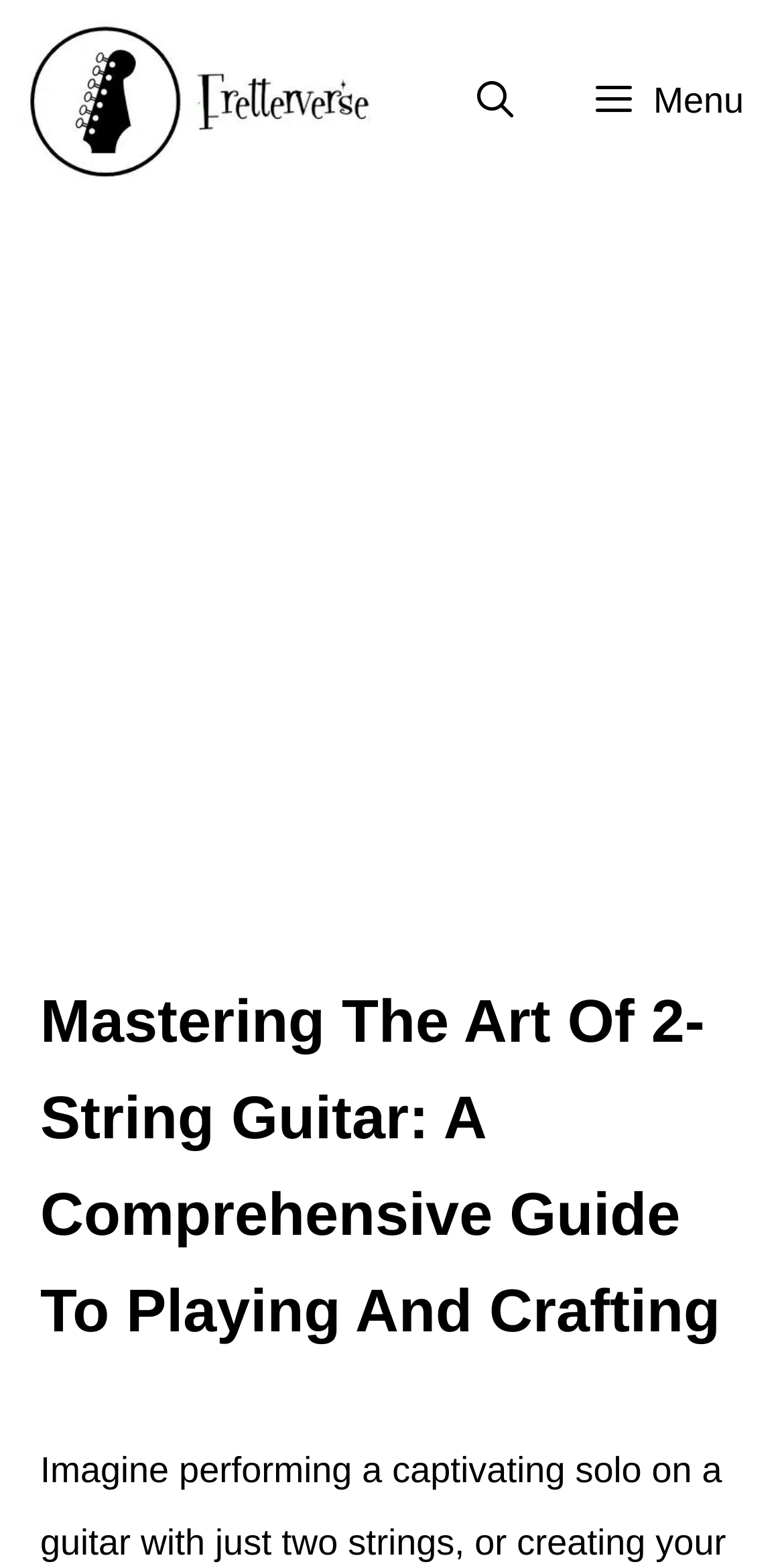How many main sections are there on the webpage?
Please provide a comprehensive answer to the question based on the webpage screenshot.

By analyzing the bounding box coordinates, we can see that there are two main sections on the webpage: the top navigation bar and the main content section below it.